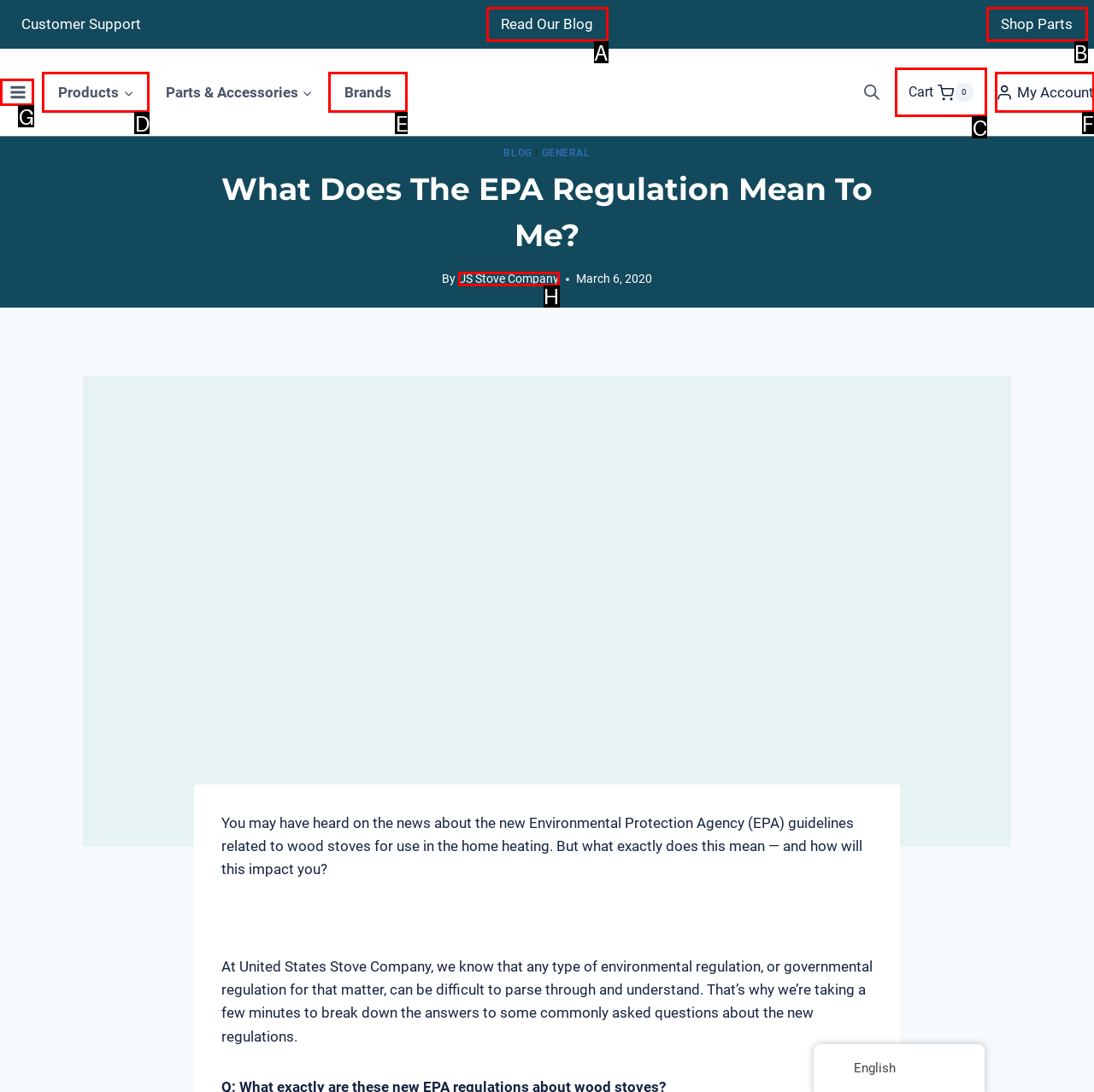Choose the HTML element that needs to be clicked for the given task: View shopping cart Respond by giving the letter of the chosen option.

C